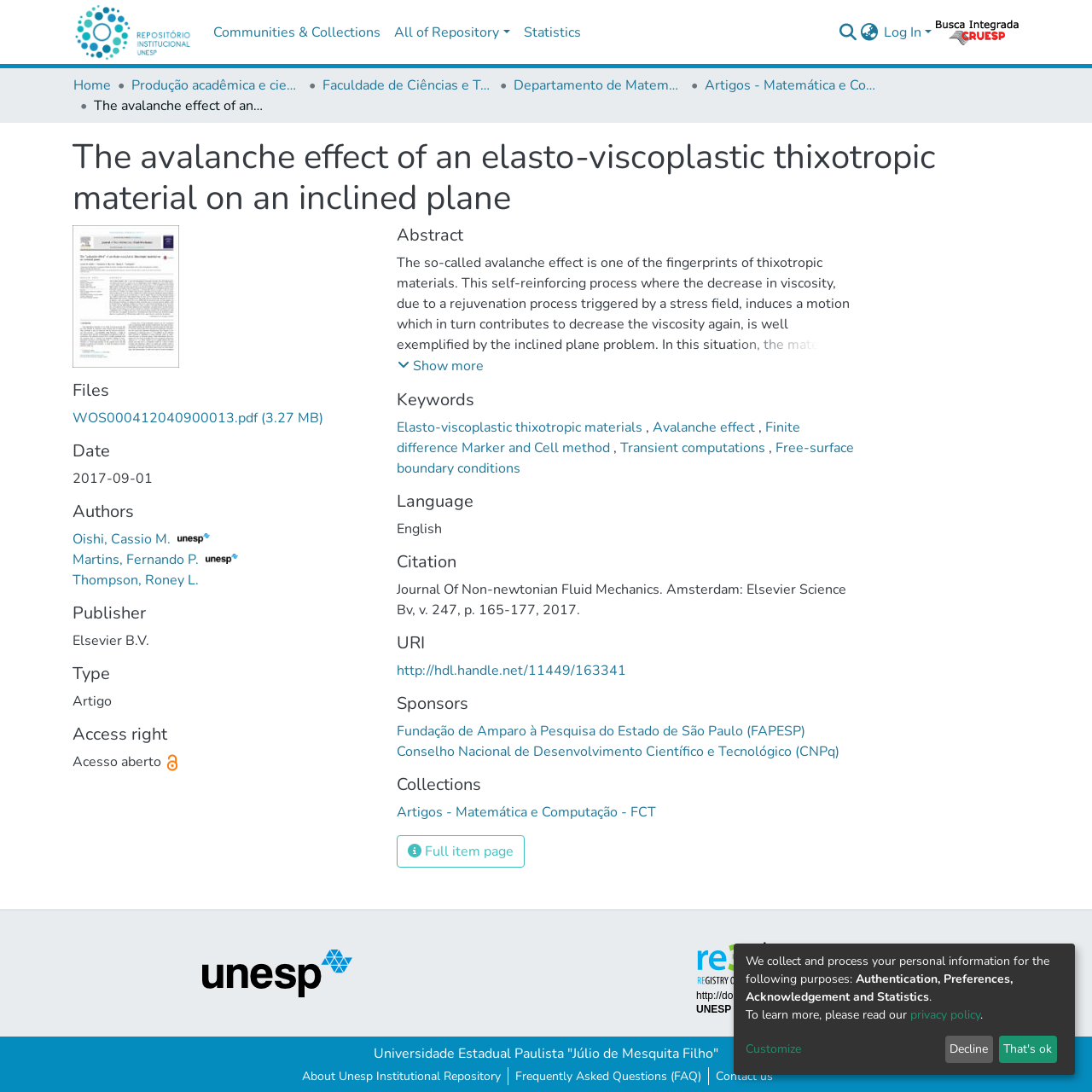What is the name of the first author?
Please provide a single word or phrase as your answer based on the screenshot.

Oishi, Cassio M.